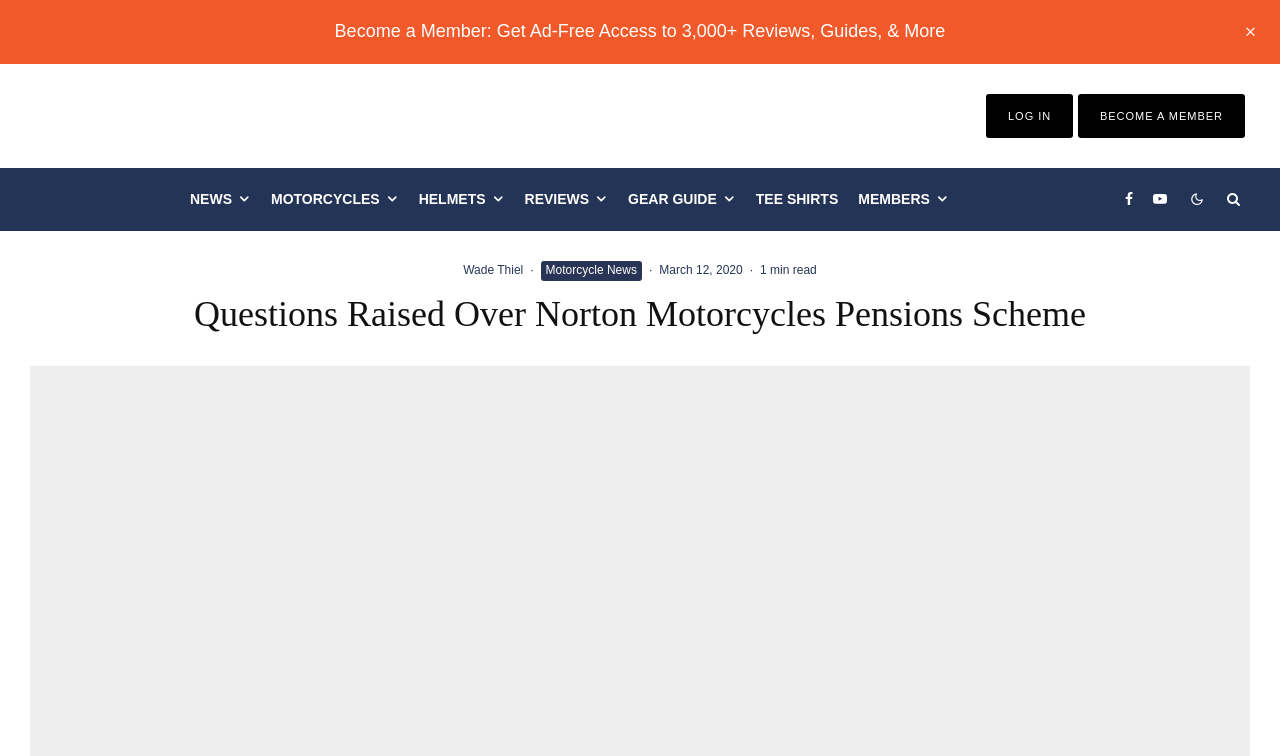What type of content is available on this website?
Please look at the screenshot and answer in one word or a short phrase.

Motorcycle news and reviews